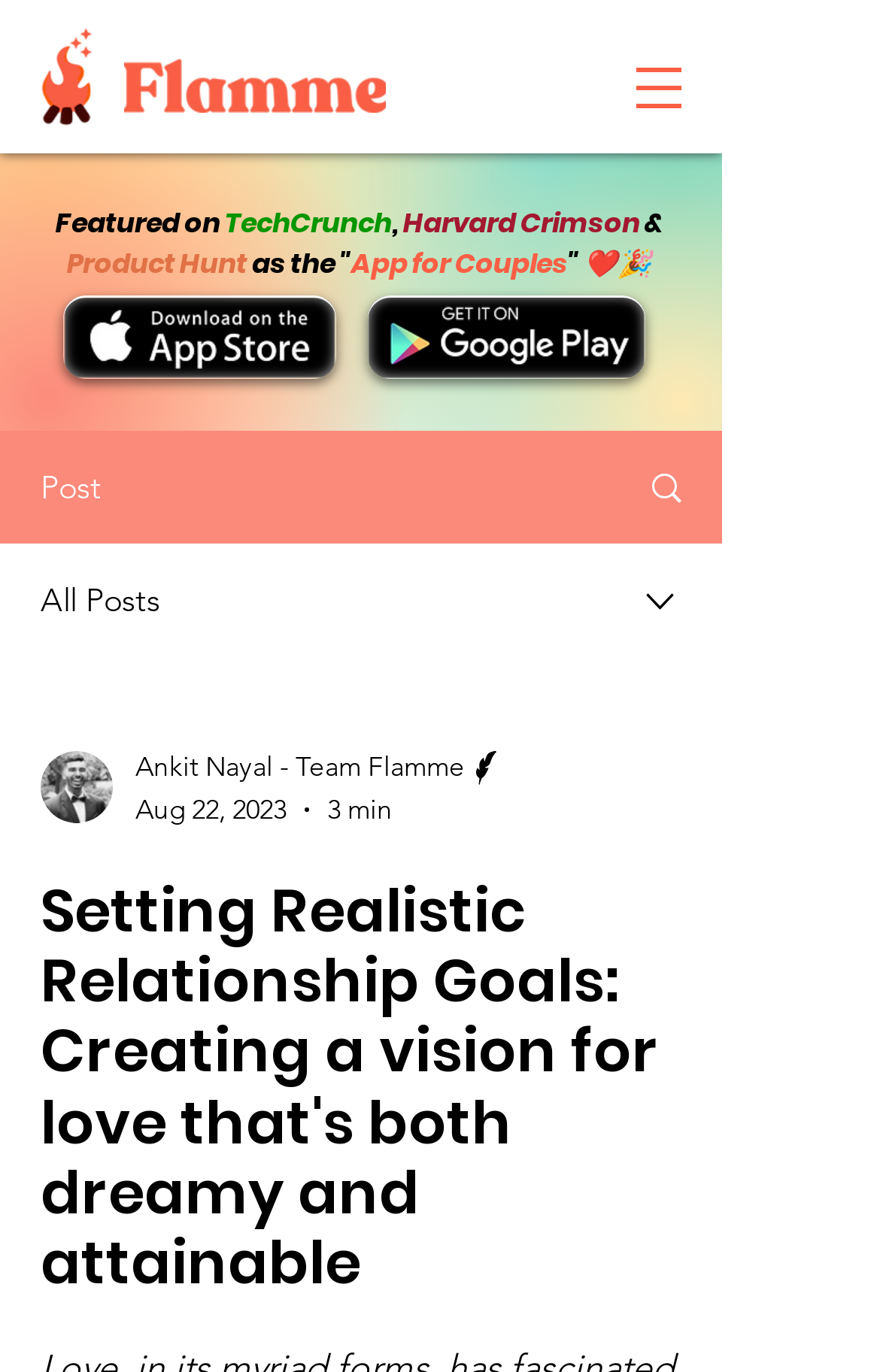Generate the text of the webpage's primary heading.

Setting Realistic Relationship Goals: Creating a vision for love that's both dreamy and attainable